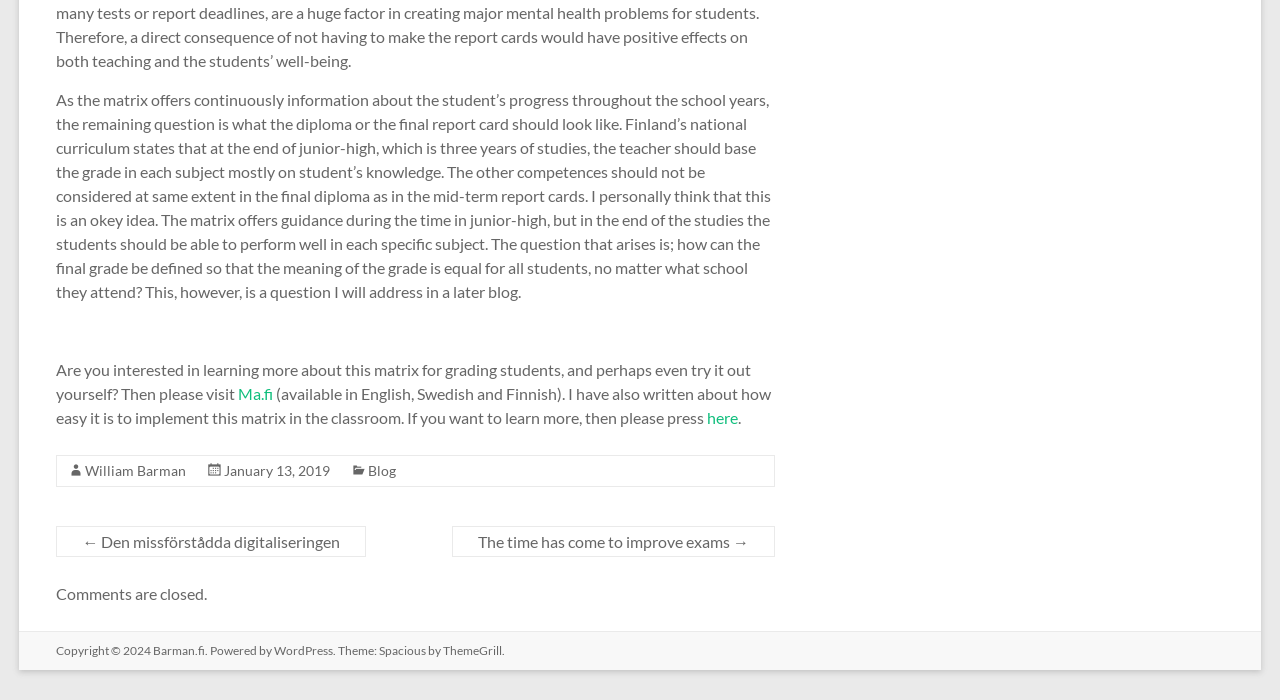Please study the image and answer the question comprehensively:
What is the name of the author of the blog post?

The name of the author of the blog post is William Barman, which can be found in the footer section of the webpage.